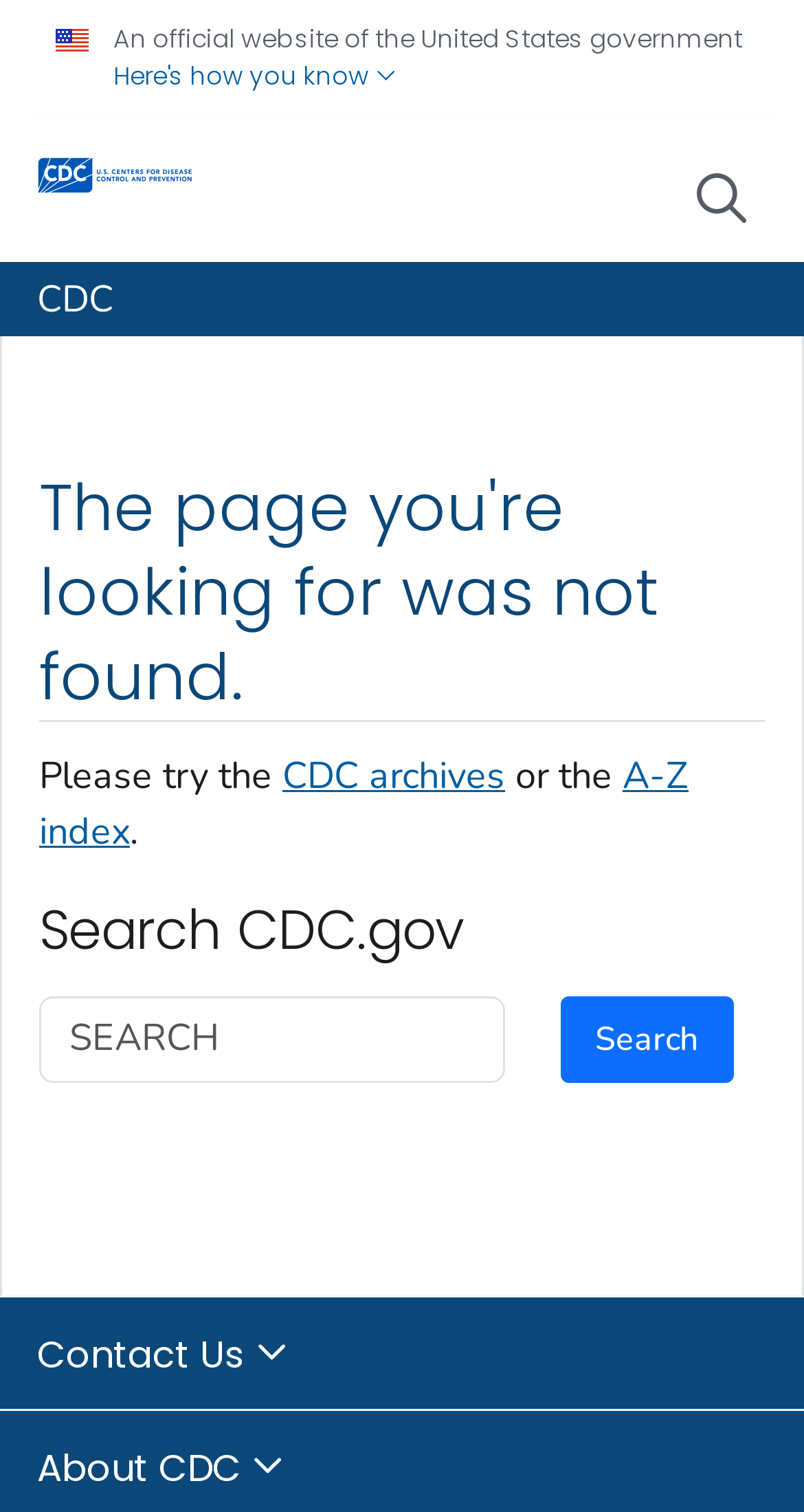Specify the bounding box coordinates of the area that needs to be clicked to achieve the following instruction: "Explore the MAIN MENU".

None